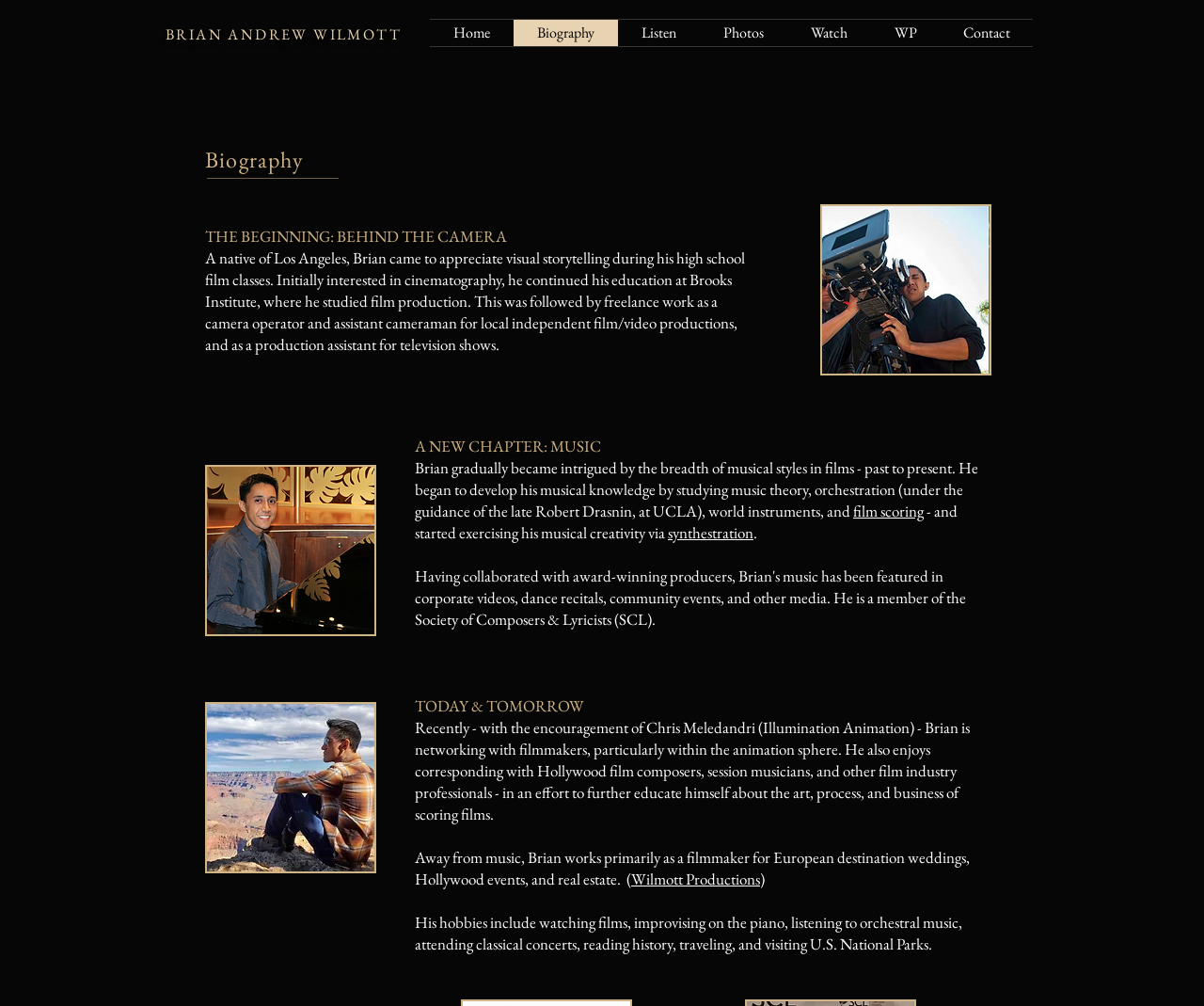What is Brian Andrew Wilmott's profession?
Give a detailed response to the question by analyzing the screenshot.

Based on the biography section, it is mentioned that Brian works primarily as a filmmaker for European destination weddings, Hollywood events, and real estate, and he is also interested in music, particularly film scoring.